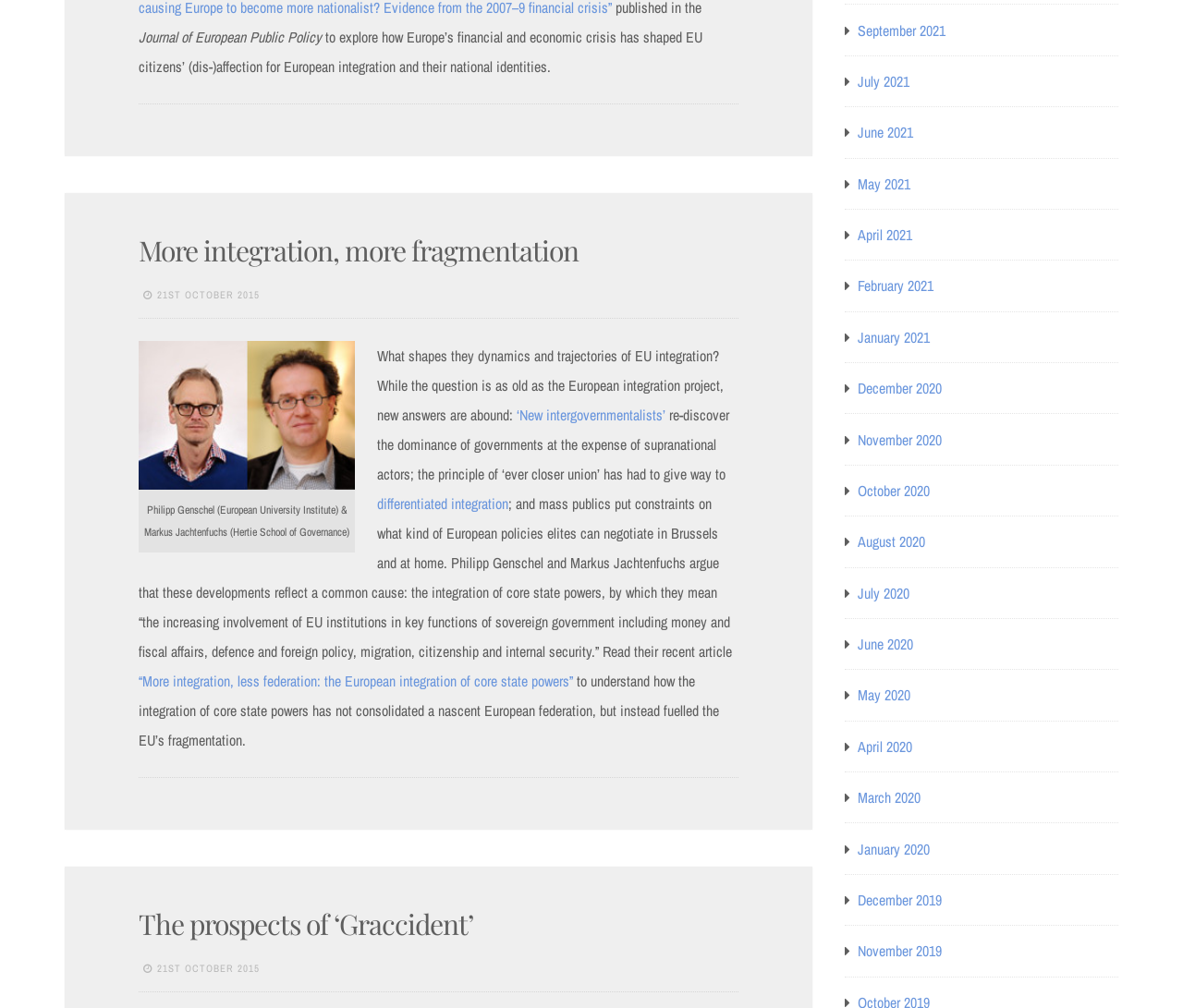Identify the bounding box coordinates of the clickable region required to complete the instruction: "Check the publication date of 'The prospects of ‘Graccident’'". The coordinates should be given as four float numbers within the range of 0 and 1, i.e., [left, top, right, bottom].

[0.133, 0.954, 0.22, 0.967]